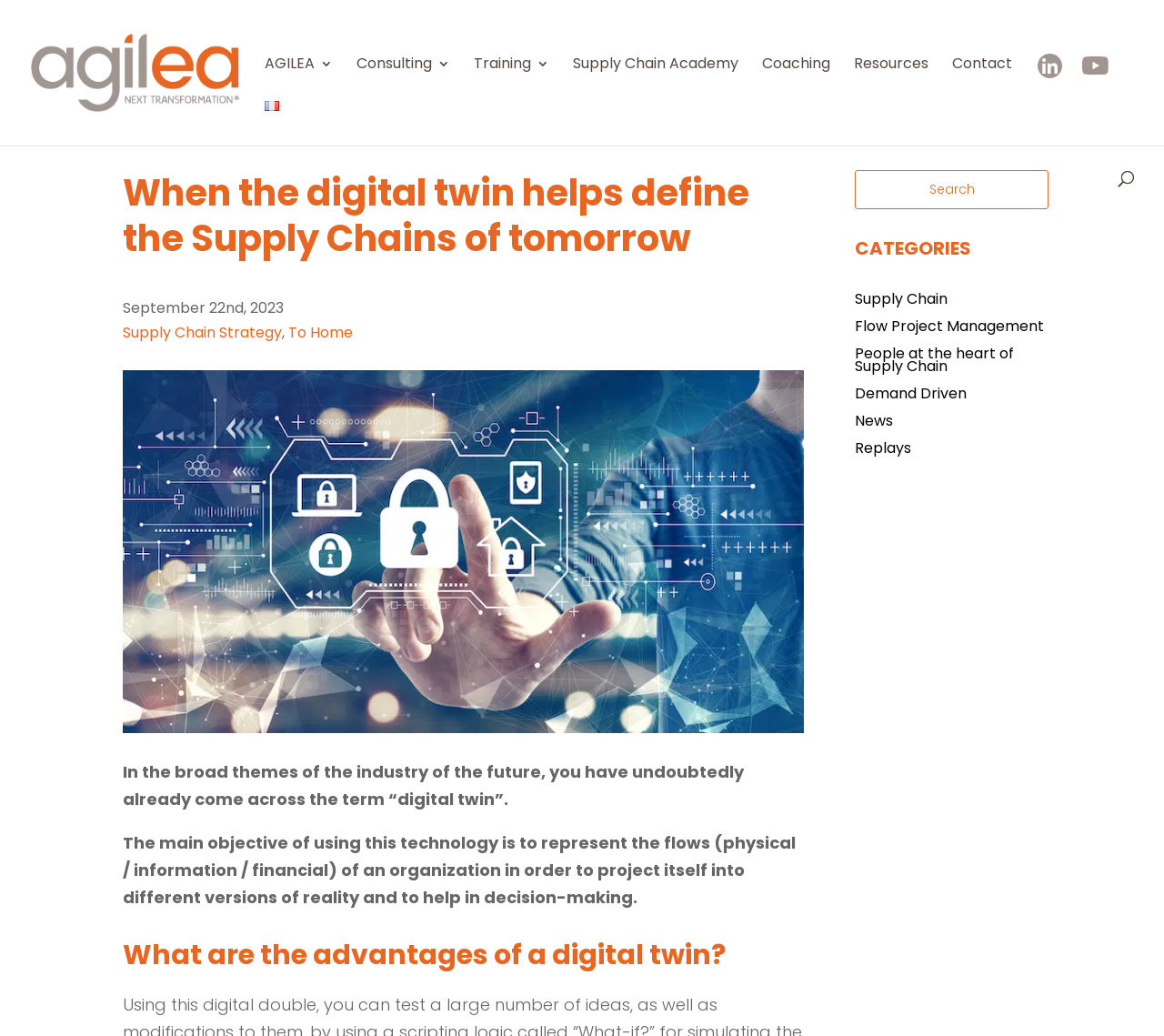What is the main objective of using digital twin technology?
Please provide a comprehensive and detailed answer to the question.

The main objective of using digital twin technology is to represent the flows (physical / information / financial) of an organization in order to project itself into different versions of reality and to help in decision-making, as stated in the text on the webpage.